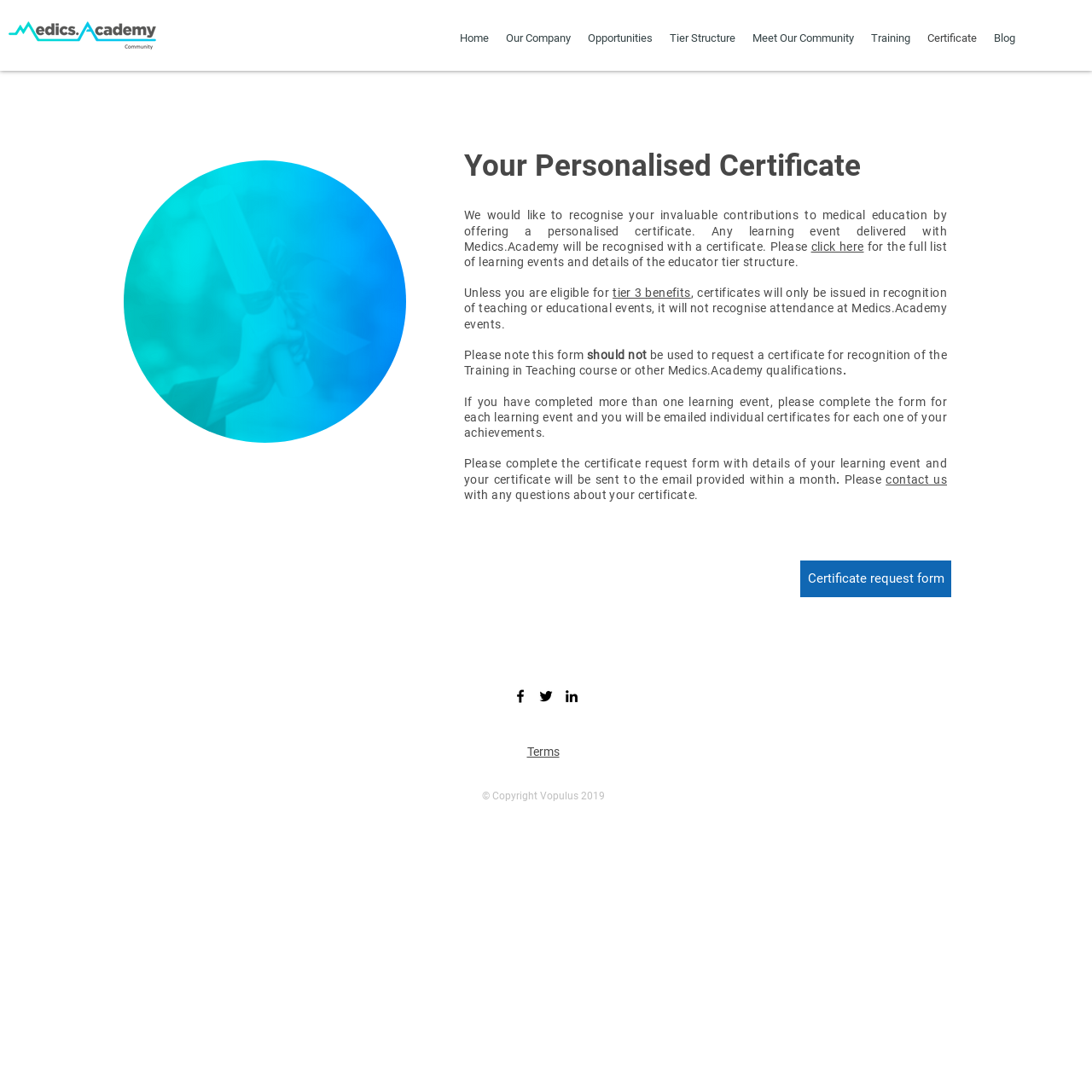For the element described, predict the bounding box coordinates as (top-left x, top-left y, bottom-right x, bottom-right y). All values should be between 0 and 1. Element description: Terms

[0.482, 0.681, 0.512, 0.695]